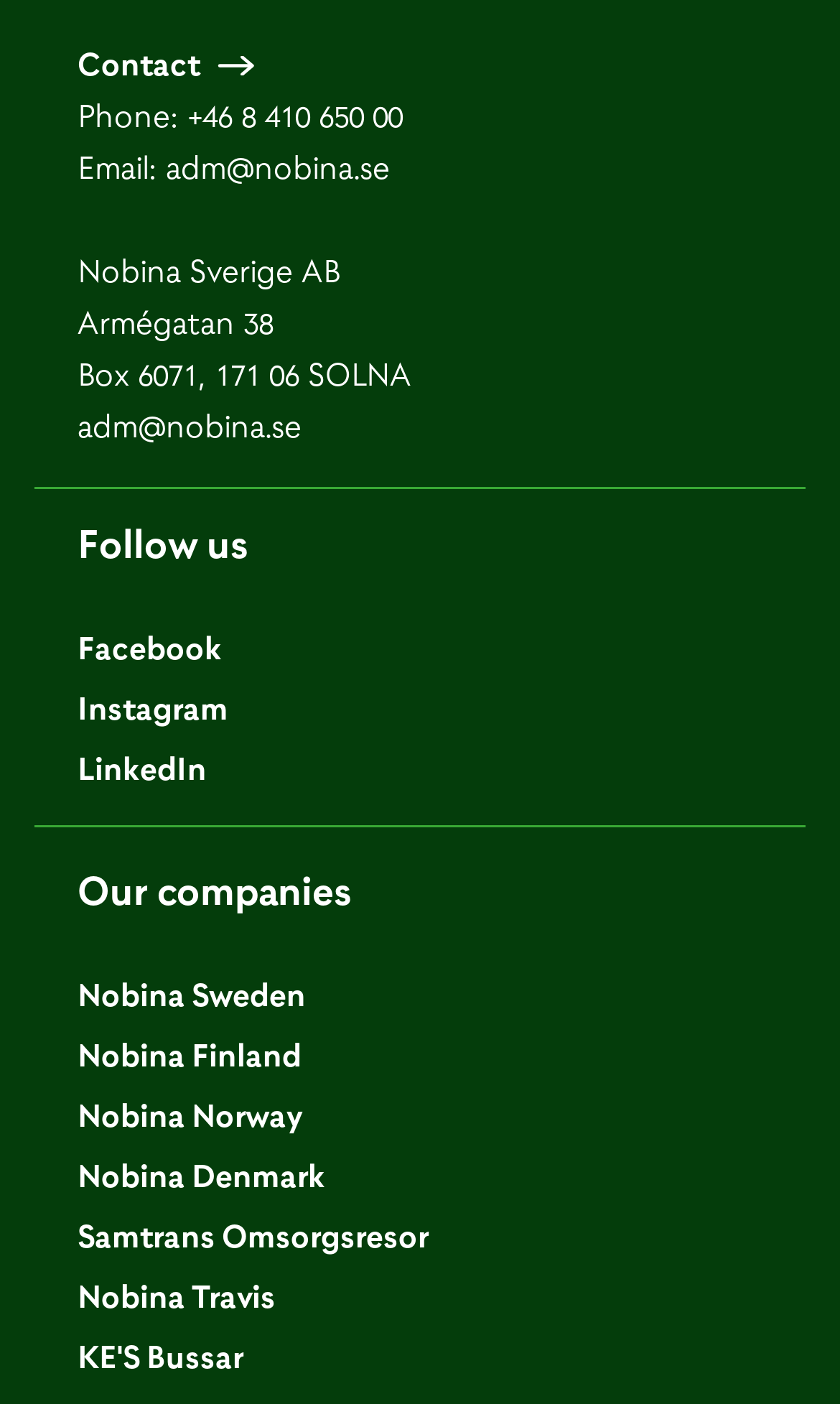Please identify the bounding box coordinates of the element I should click to complete this instruction: 'view about me'. The coordinates should be given as four float numbers between 0 and 1, like this: [left, top, right, bottom].

None